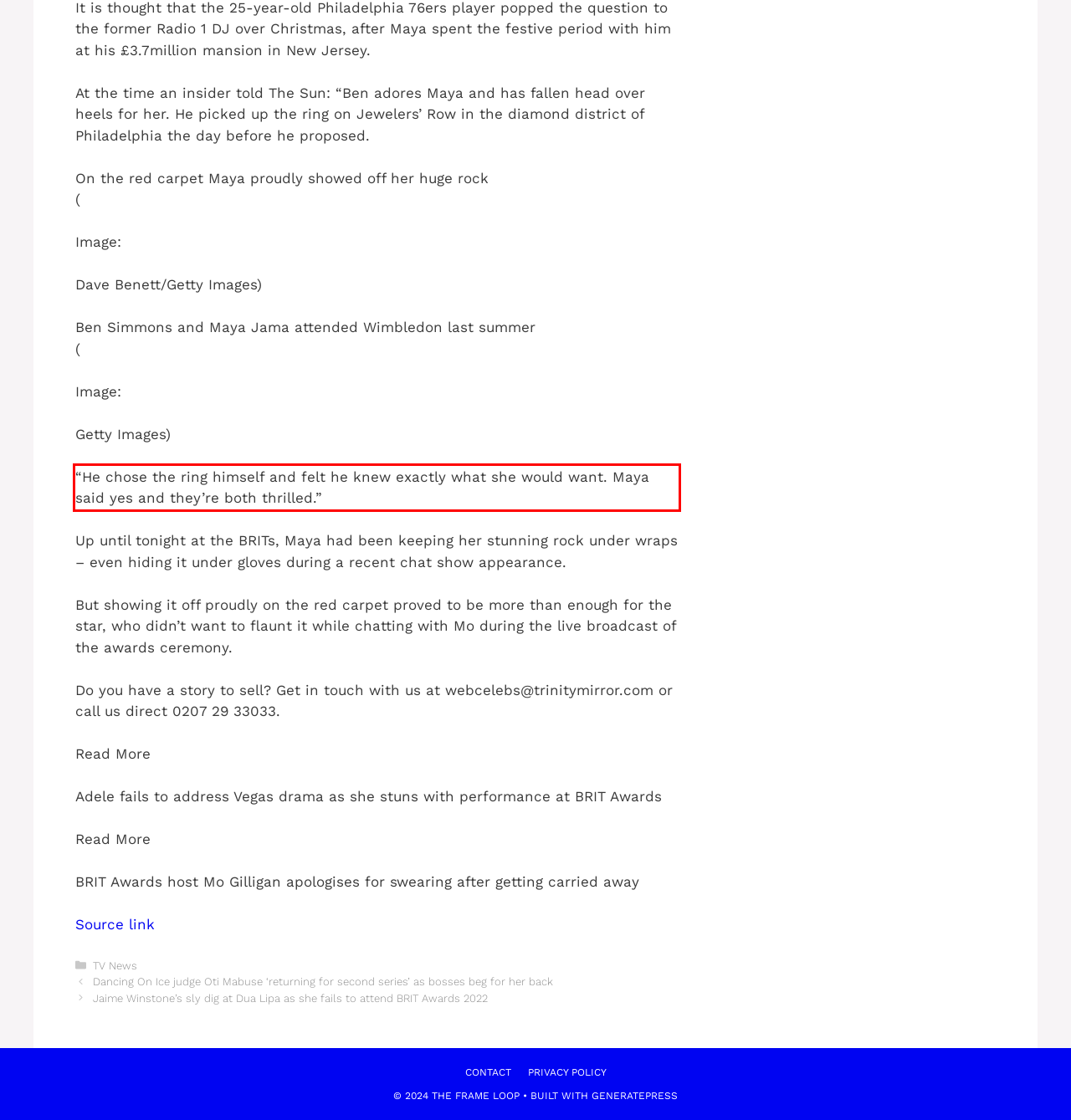You are presented with a screenshot containing a red rectangle. Extract the text found inside this red bounding box.

“He chose the ring himself and felt he knew exactly what she would want. Maya said yes and they’re both thrilled.”